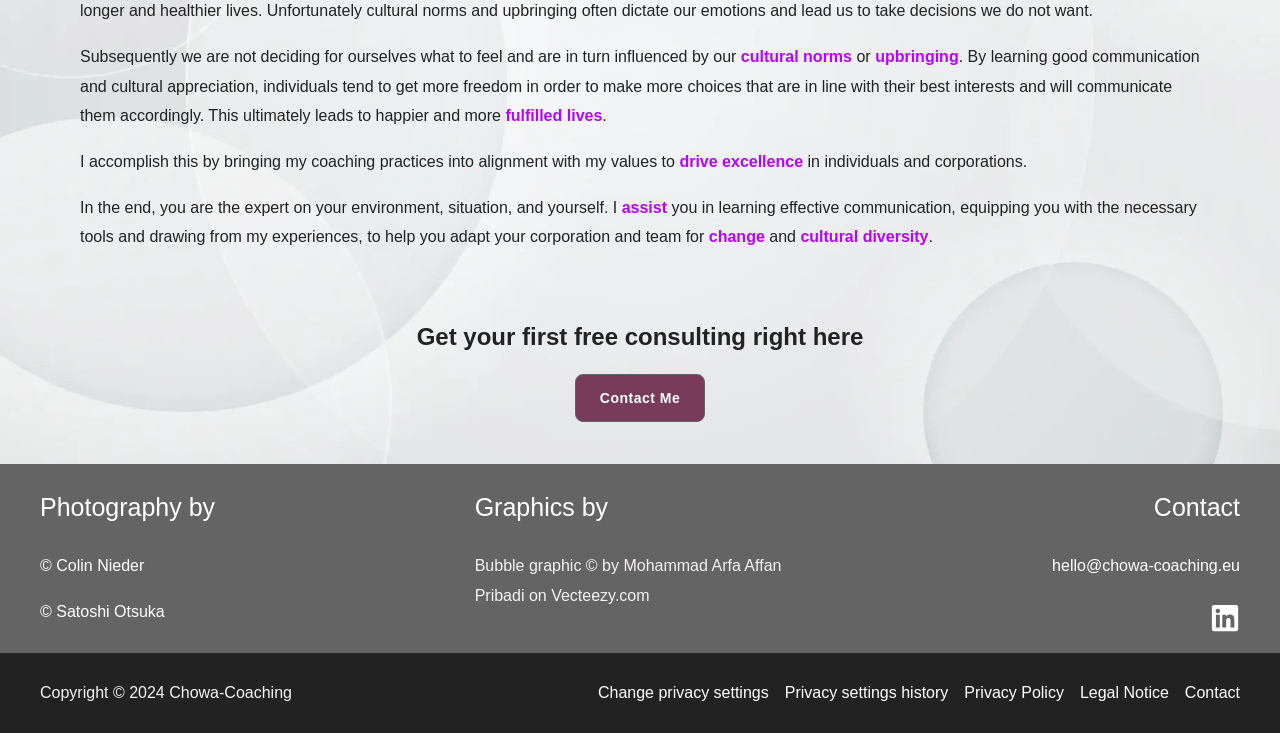Based on the element description © Satoshi Otsuka, identify the bounding box of the UI element in the given webpage screenshot. The coordinates should be in the format (top-left x, top-left y, bottom-right x, bottom-right y) and must be between 0 and 1.

[0.031, 0.822, 0.129, 0.846]